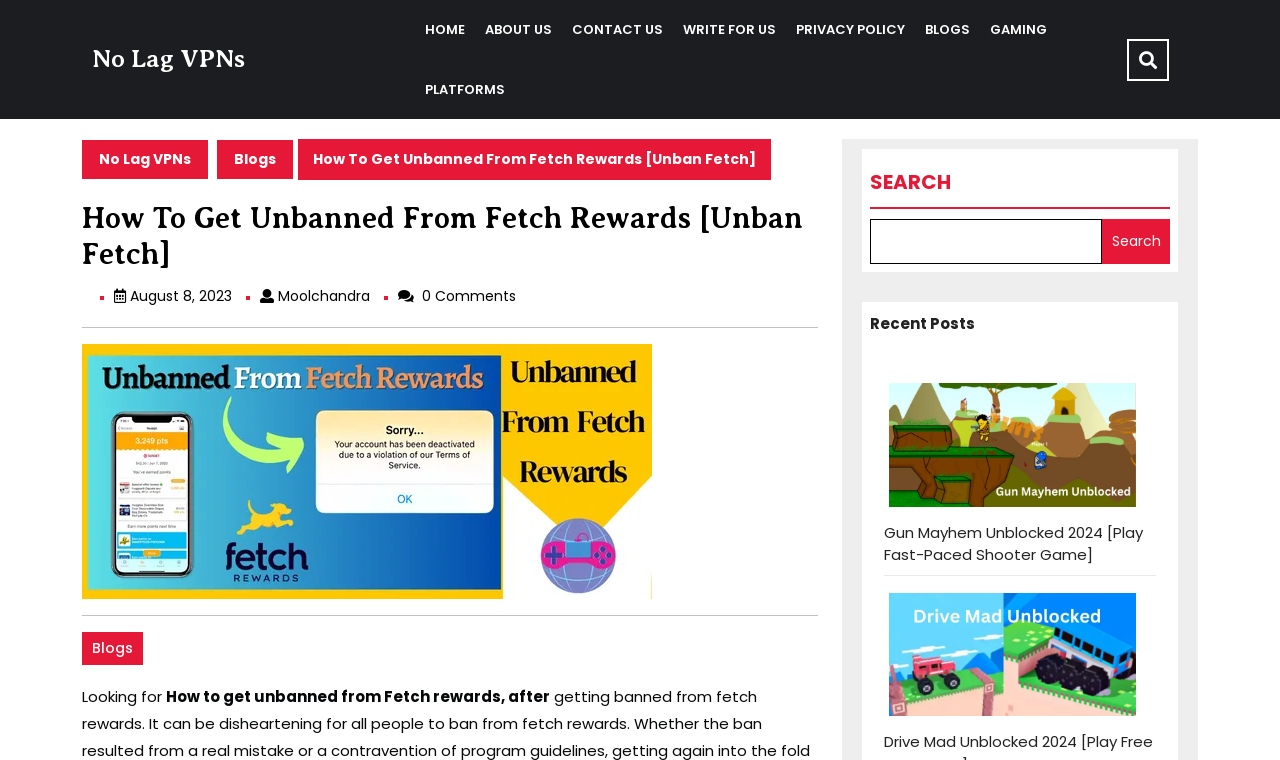Provide the bounding box coordinates of the area you need to click to execute the following instruction: "Read the 'How To Get Unbanned From Fetch Rewards [Unban Fetch]' article".

[0.245, 0.196, 0.591, 0.222]